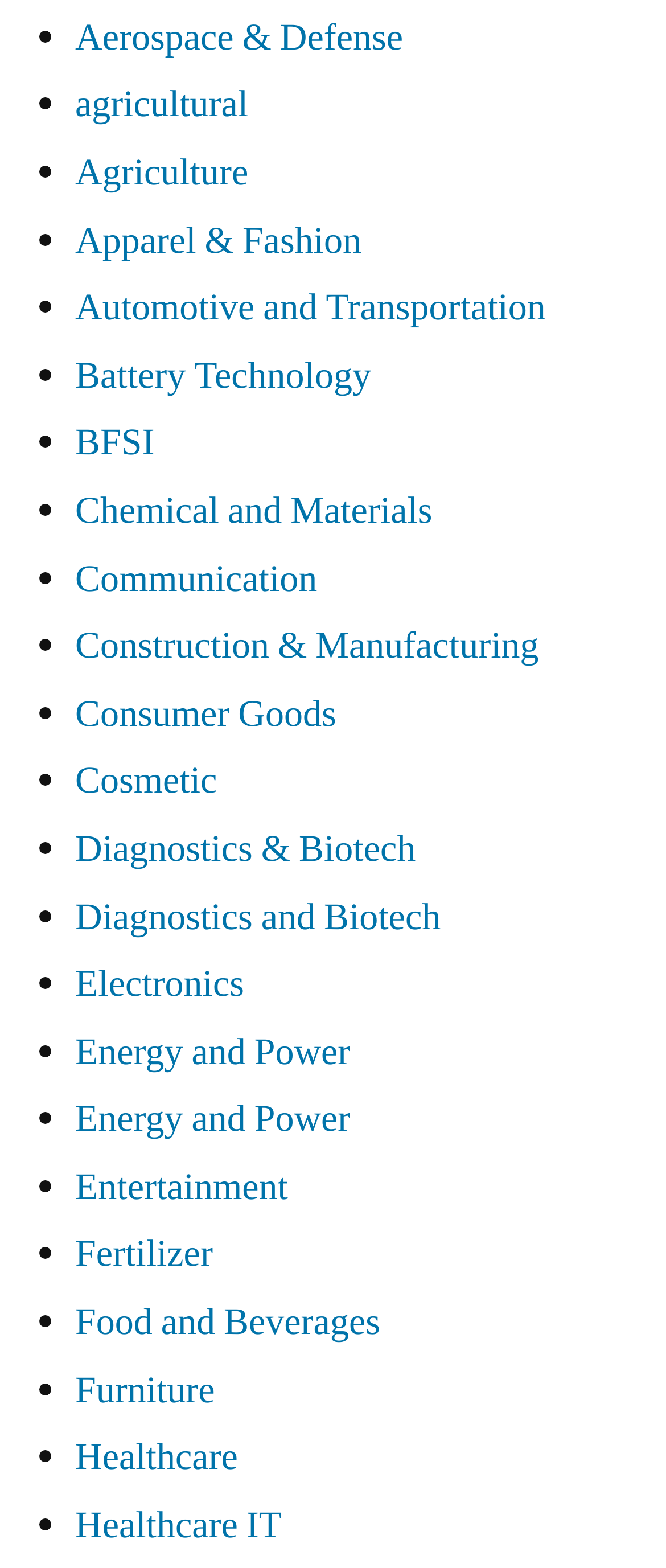Respond to the following query with just one word or a short phrase: 
What is the first industry listed?

Aerospace & Defense